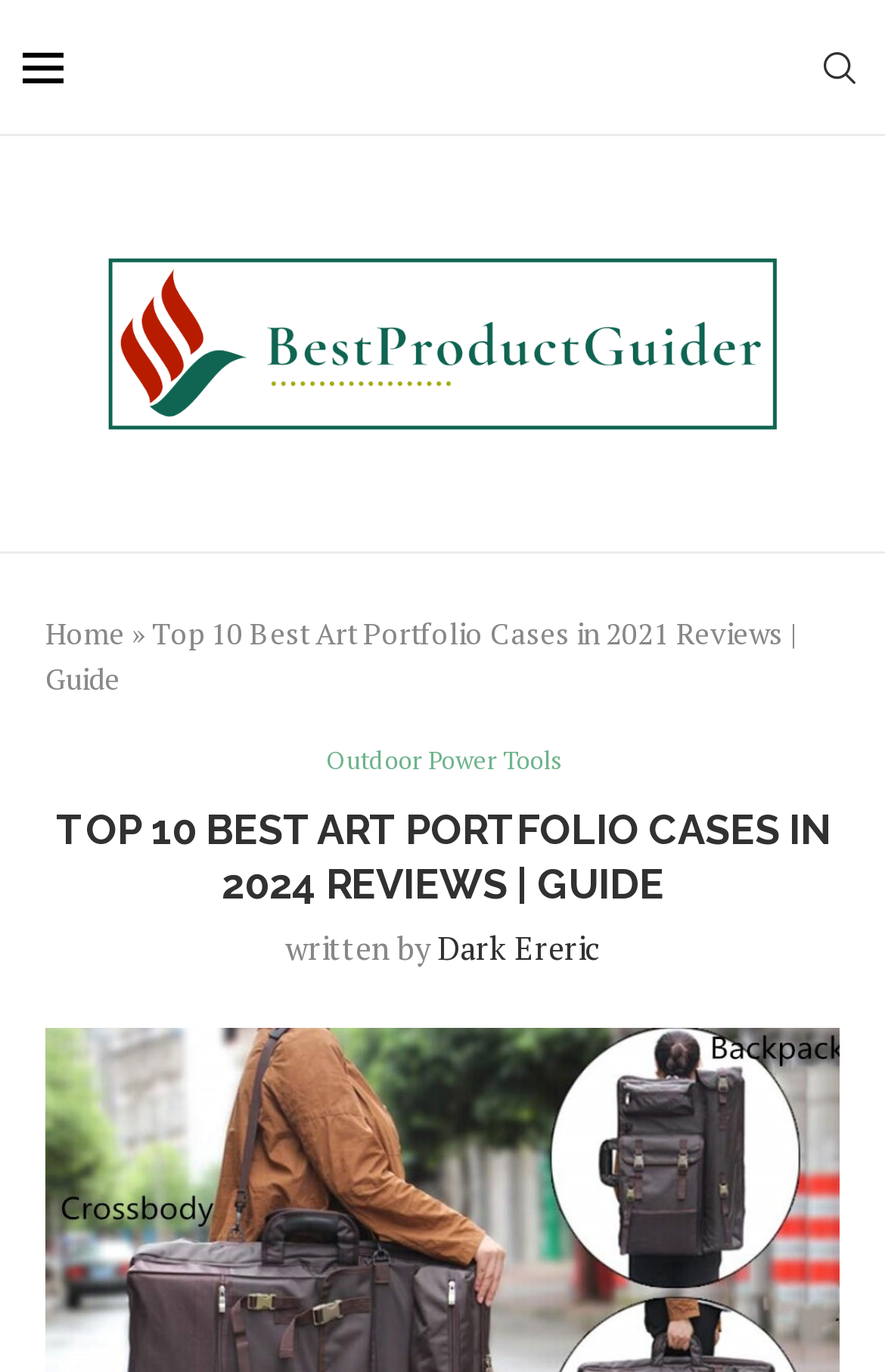Who is the author of the article?
Please look at the screenshot and answer in one word or a short phrase.

Dark Ereric